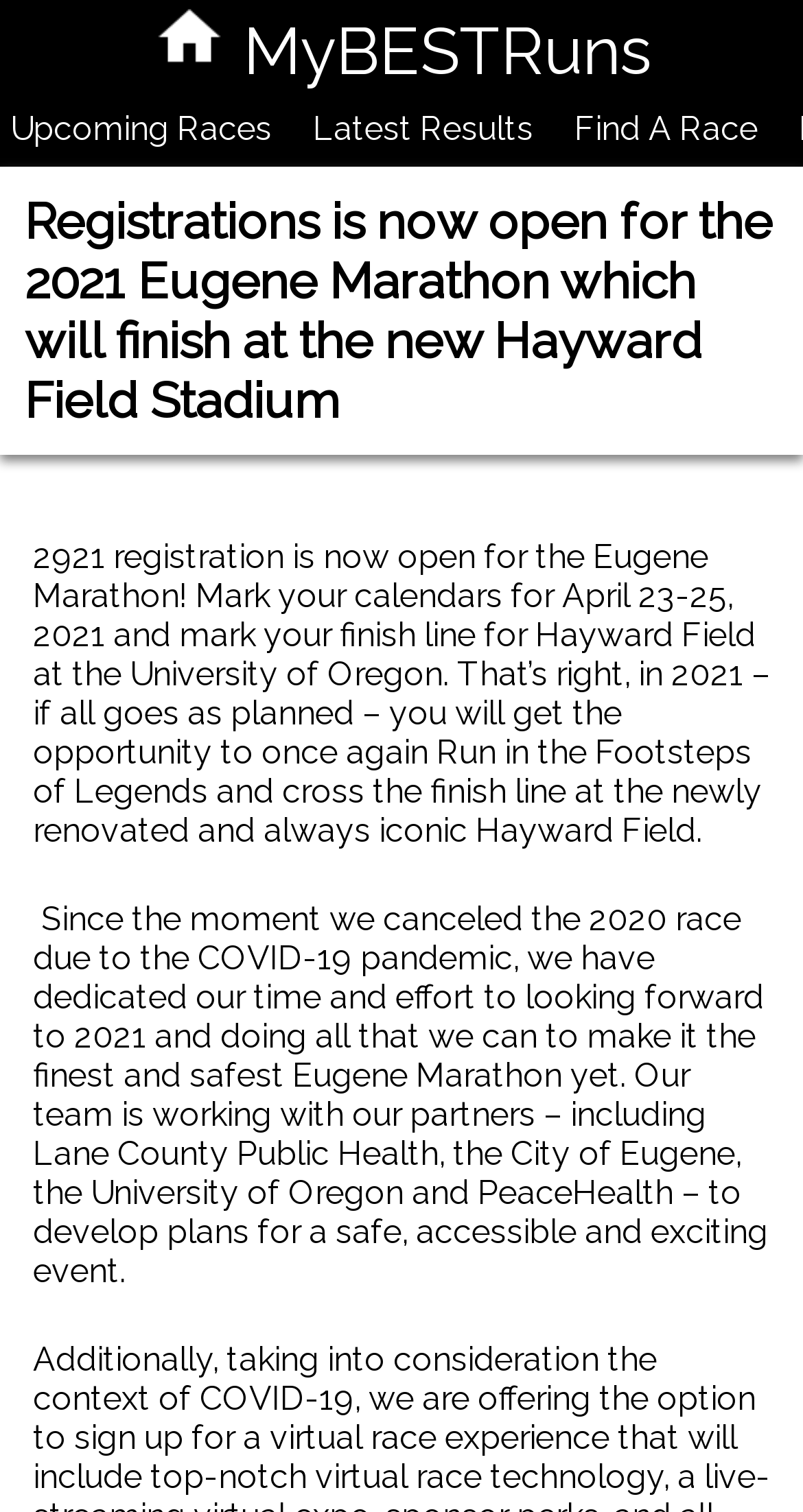Detail the various sections and features present on the webpage.

The webpage is about the 2021 Eugene Marathon, with a focus on registration and event details. At the top, there is a logo or image related to the marathon, accompanied by a link and the text "MyBESTRuns". Below this, there are three links: "Upcoming Races", "Latest Results", and "Find A Race", which are positioned horizontally across the page.

The main content of the page is a heading that announces the opening of registrations for the 2021 Eugene Marathon, which will take place at the new Hayward Field Stadium. Below this heading, there is a paragraph of text that provides more information about the event, including the dates (April 23-25, 2021) and the opportunity to "Run in the Footsteps of Legends" and cross the finish line at the newly renovated Hayward Field.

Another paragraph of text follows, discussing the efforts of the event team to make the 2021 marathon the finest and safest yet, in collaboration with various partners. At the bottom of the page, there are navigation controls for a carousel, with a "Previous item" button on the left and a "Next item" button on the right.